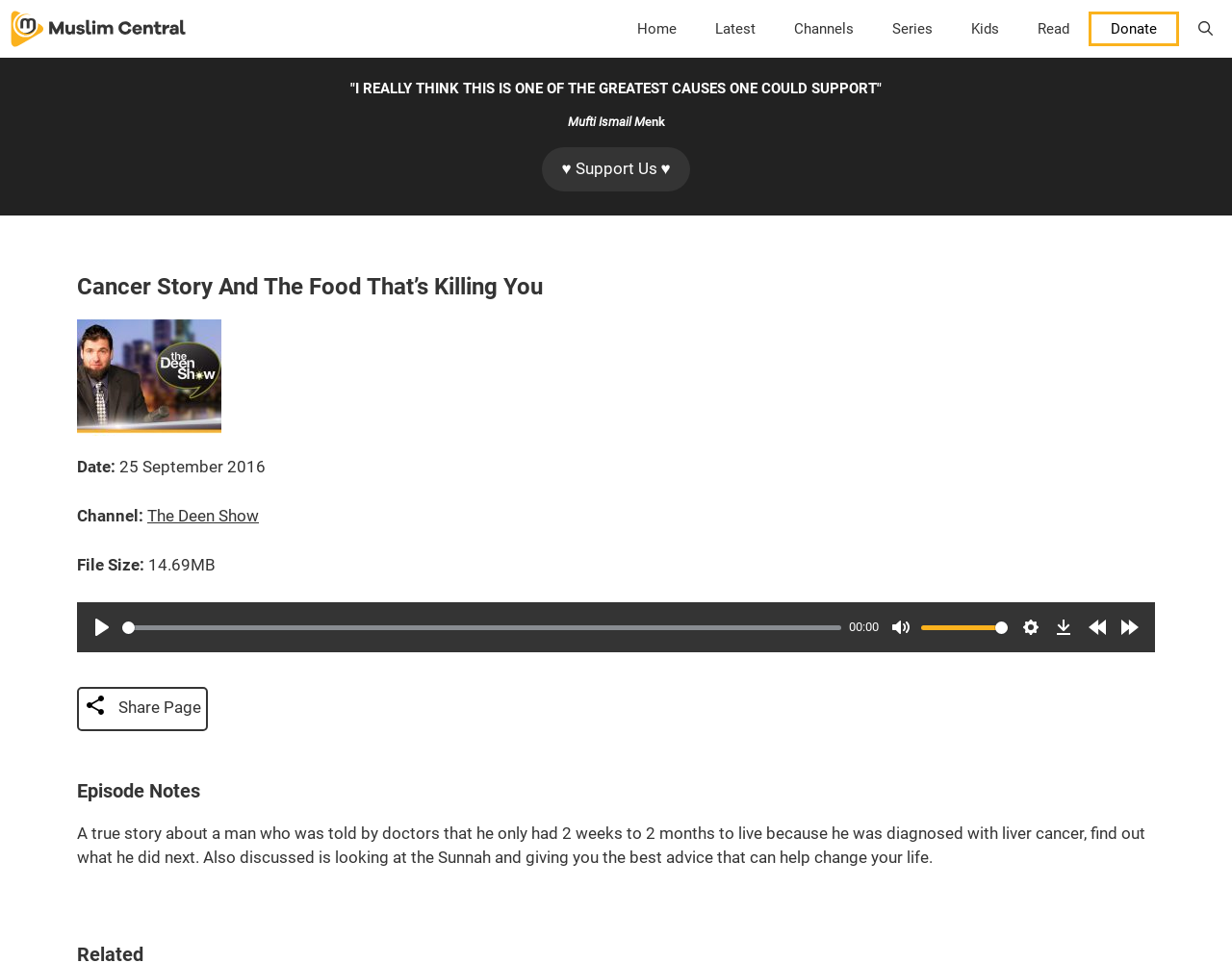Bounding box coordinates are given in the format (top-left x, top-left y, bottom-right x, bottom-right y). All values should be floating point numbers between 0 and 1. Provide the bounding box coordinate for the UI element described as: + April (3)

None